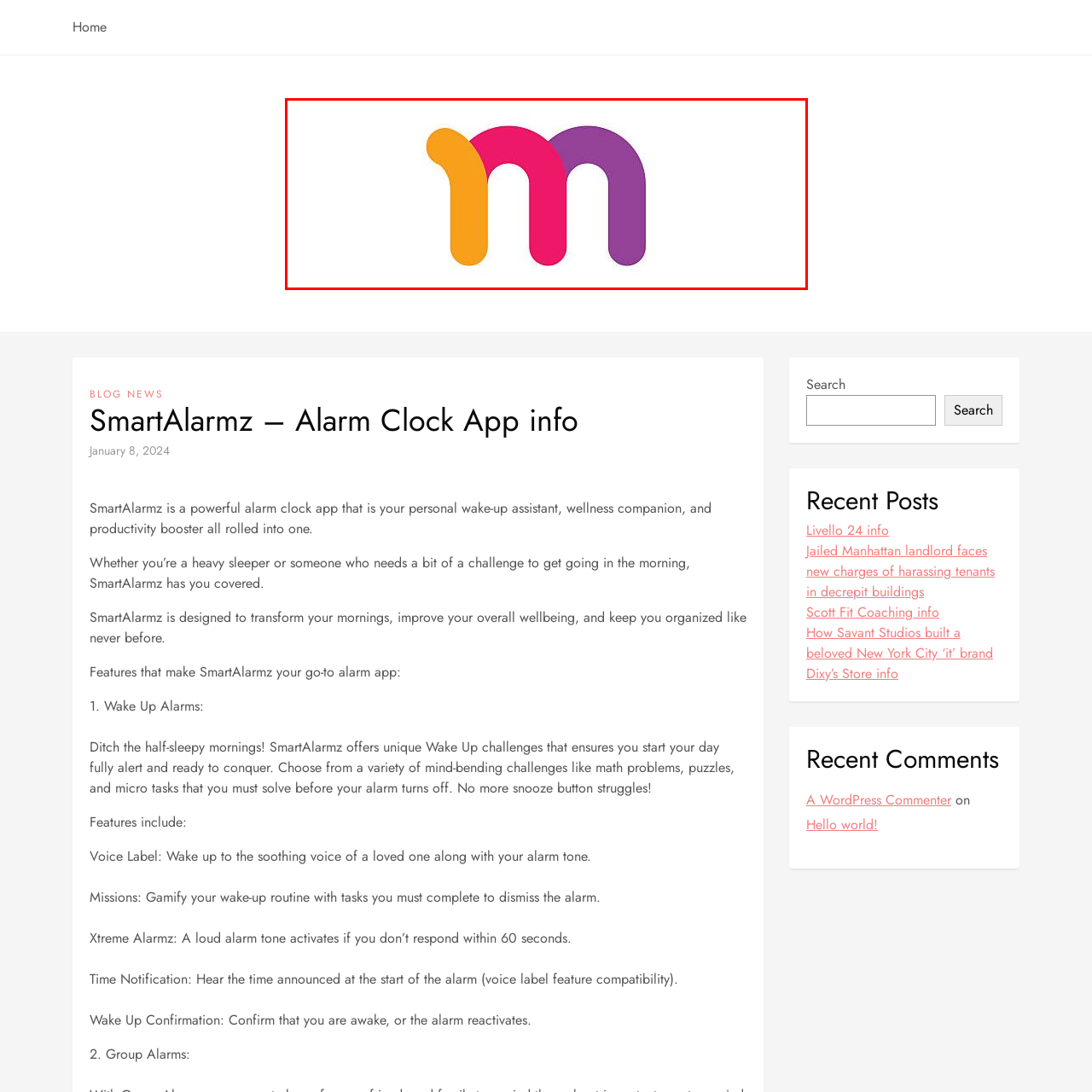Generate a detailed caption for the image contained in the red outlined area.

The image showcases a vibrant and modern logo featuring the letter "m." This design incorporates three distinct colors: a bright orange, a bold magenta, and a rich purple. The shapes of the letters are fluid and stylized, creating a playful and dynamic appearance. This logo is likely associated with the "SmartAlarmz" app, which serves as a powerful alarm clock, personal wake-up assistant, and productivity tool. The visually appealing design reflects the app's focus on enhancing users' morning routines and overall wellbeing, while promoting an organized lifestyle.